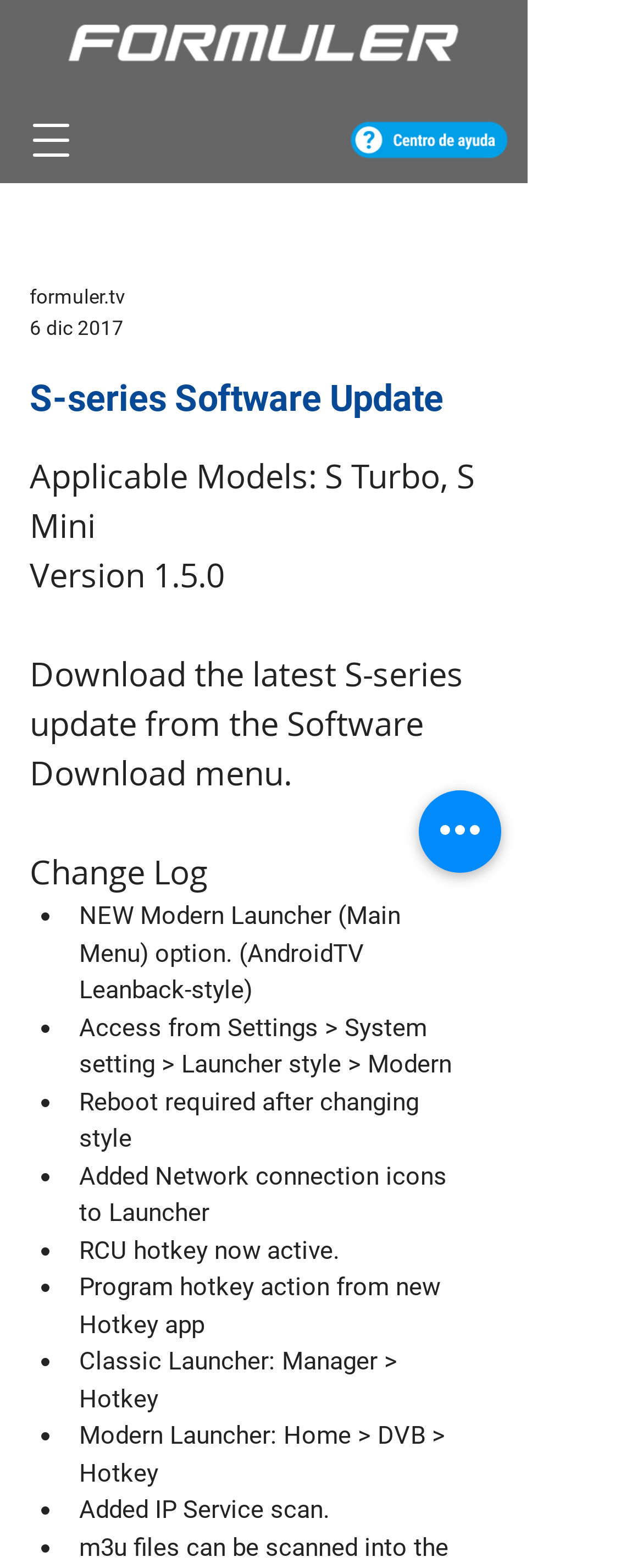What is the new launcher option?
Use the screenshot to answer the question with a single word or phrase.

Modern Launcher